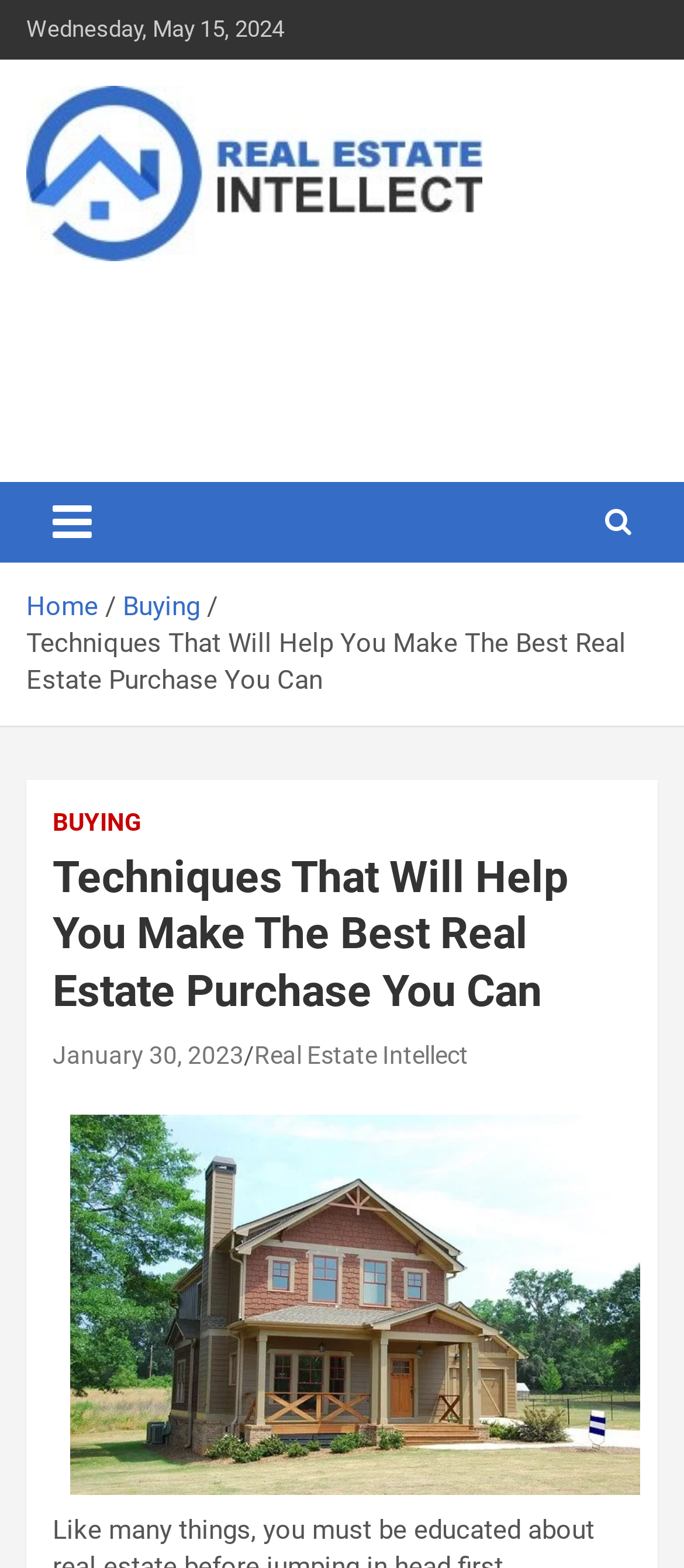Is the navigation menu expanded?
Please answer the question as detailed as possible based on the image.

I found the button 'Toggle navigation' with the property 'expanded: False', which suggests the navigation menu is not expanded.